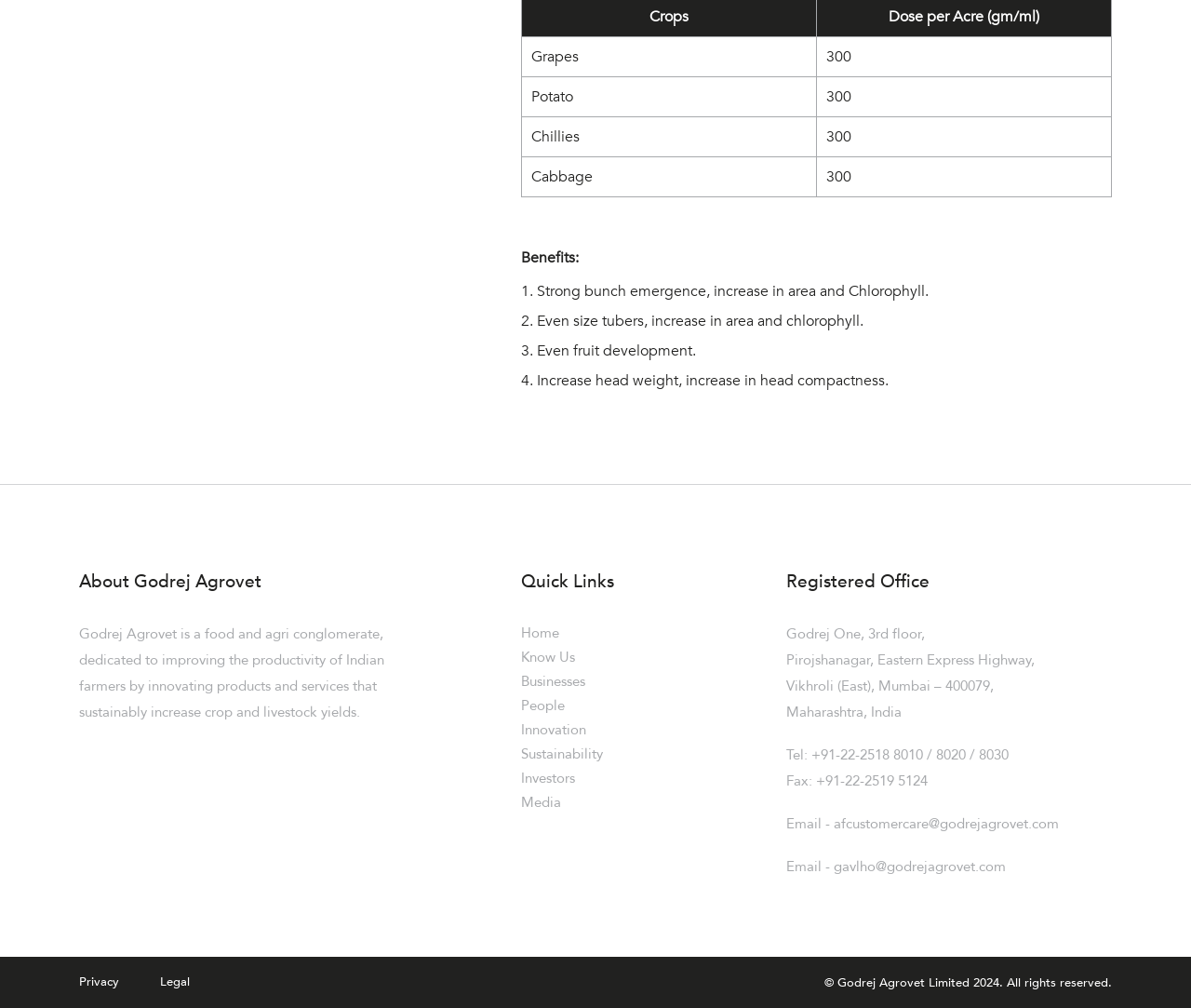Identify the bounding box for the described UI element. Provide the coordinates in (top-left x, top-left y, bottom-right x, bottom-right y) format with values ranging from 0 to 1: People

[0.438, 0.693, 0.474, 0.707]